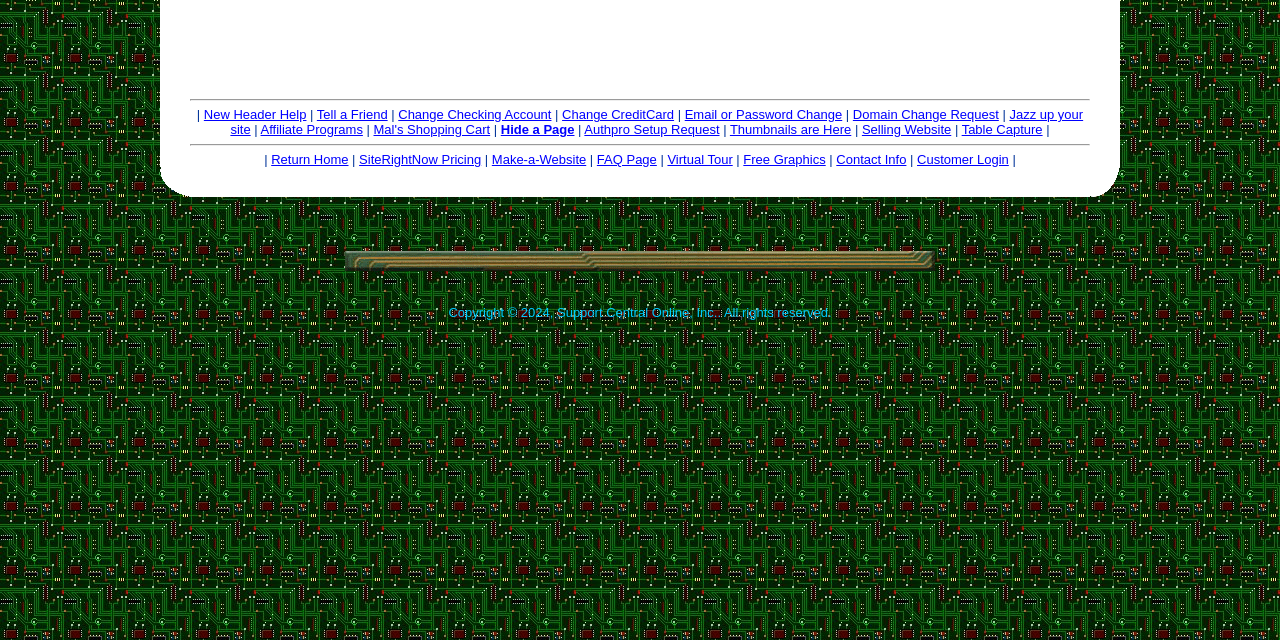Determine the bounding box for the described HTML element: "Email or Password Change". Ensure the coordinates are four float numbers between 0 and 1 in the format [left, top, right, bottom].

[0.535, 0.167, 0.658, 0.191]